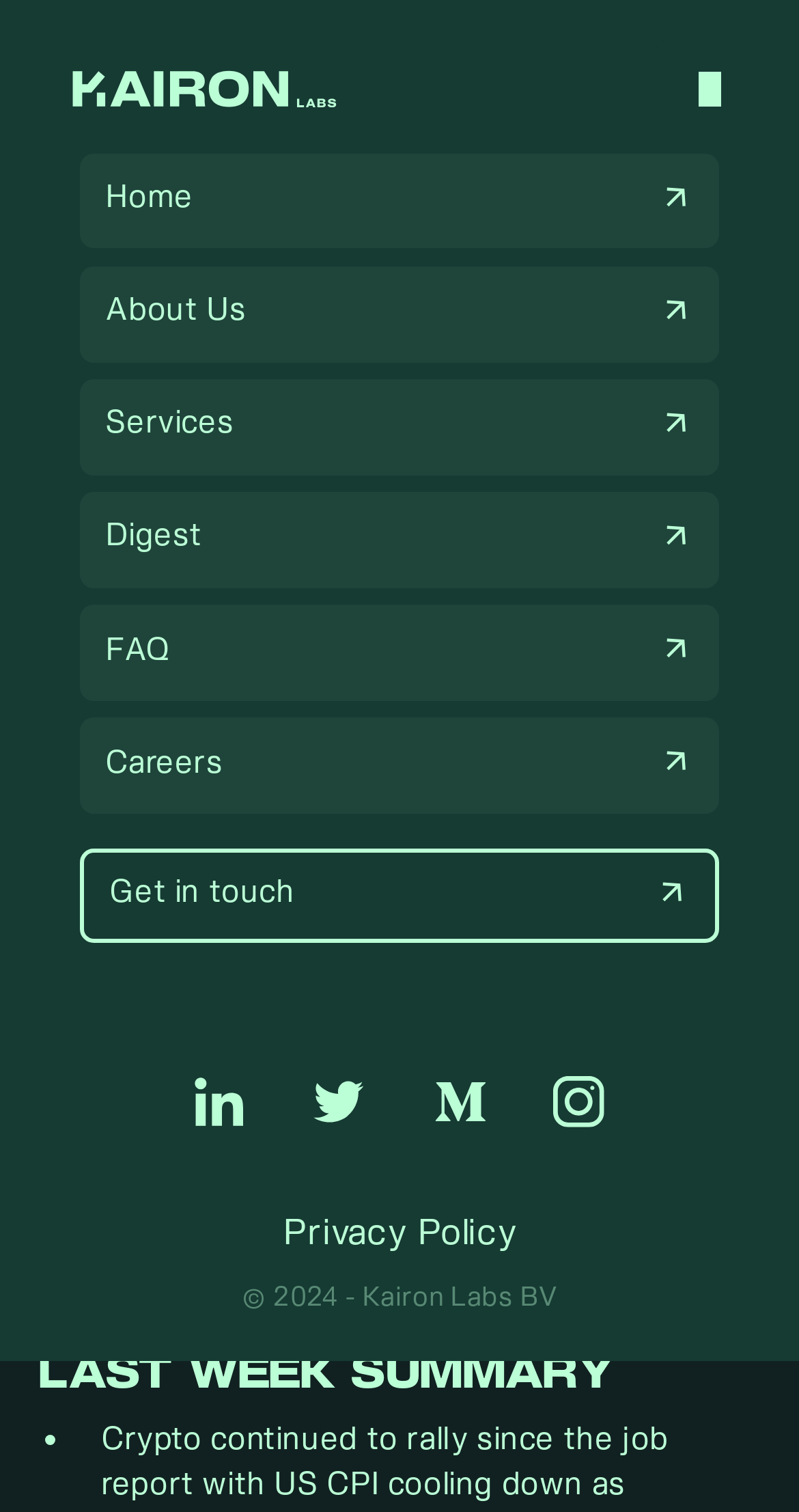Please determine the heading text of this webpage.

CRYPTO MACRO MARKET UPDATE – JANUARY 16, 2023